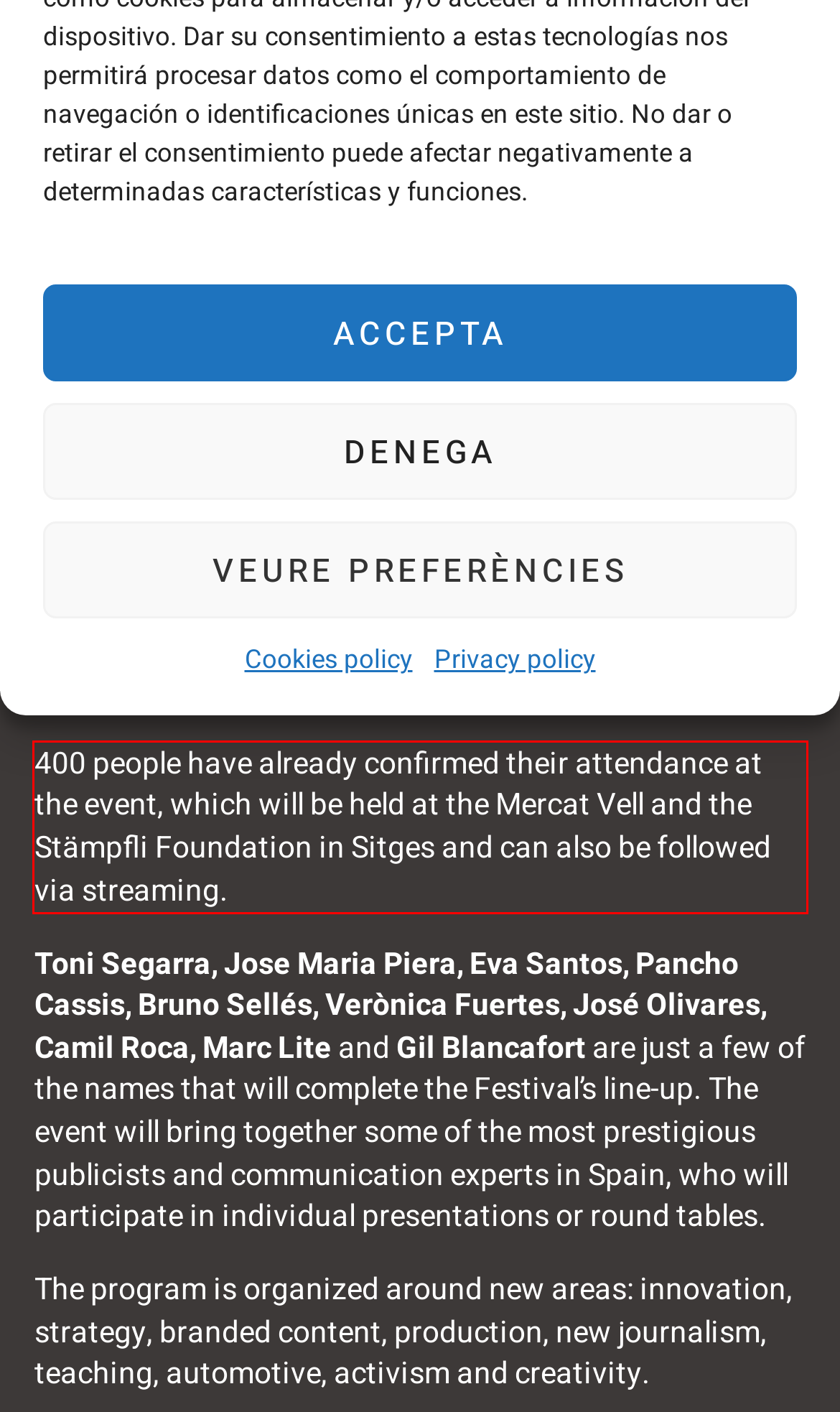Given a webpage screenshot, locate the red bounding box and extract the text content found inside it.

400 people have already confirmed their attendance at the event, which will be held at the Mercat Vell and the Stämpfli Foundation in Sitges and can also be followed via streaming.